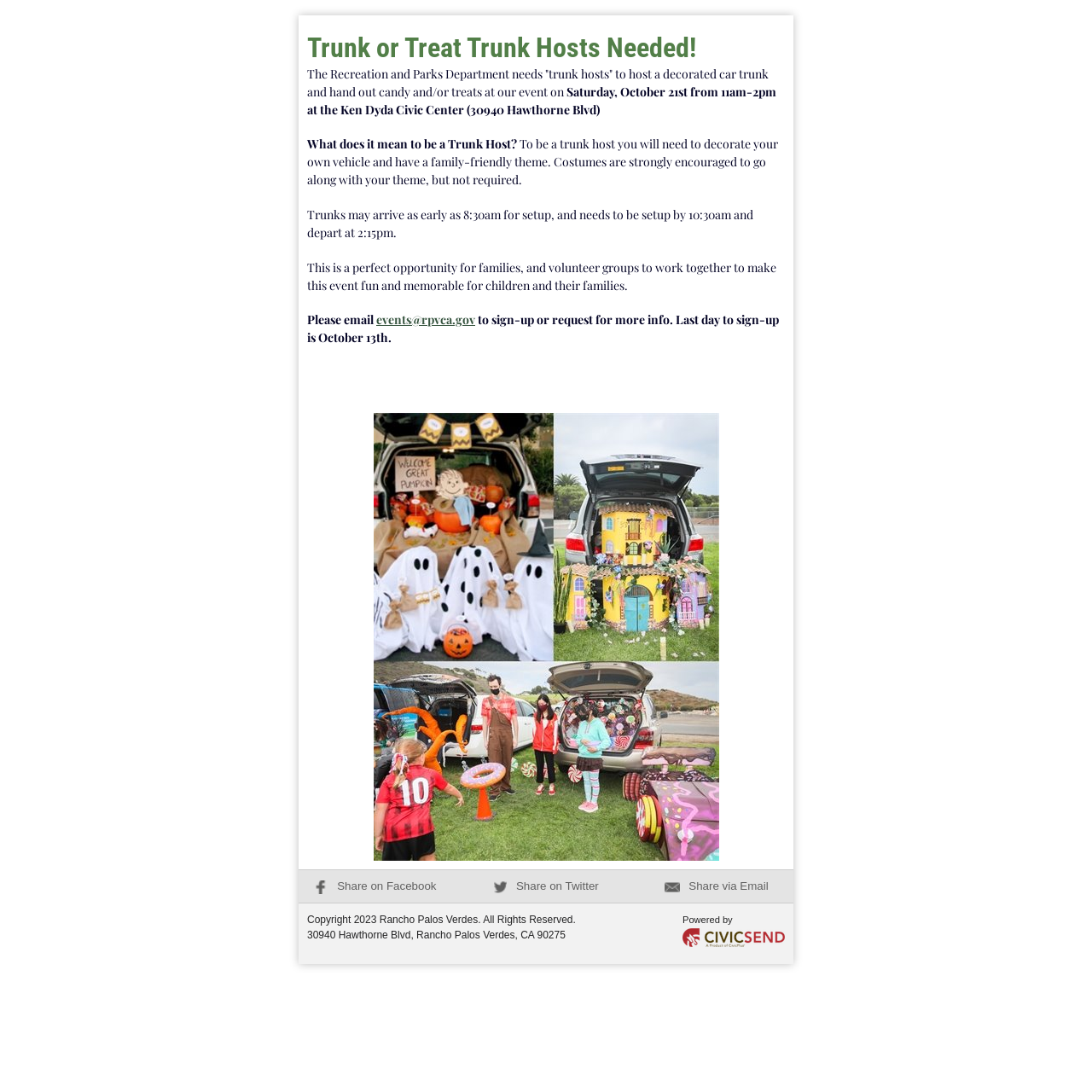How early can Trunks arrive for setup?
Give a detailed explanation using the information visible in the image.

According to the webpage, Trunks may arrive as early as 8:30am for setup, as stated in the paragraph that describes the responsibilities of being a Trunk Host.